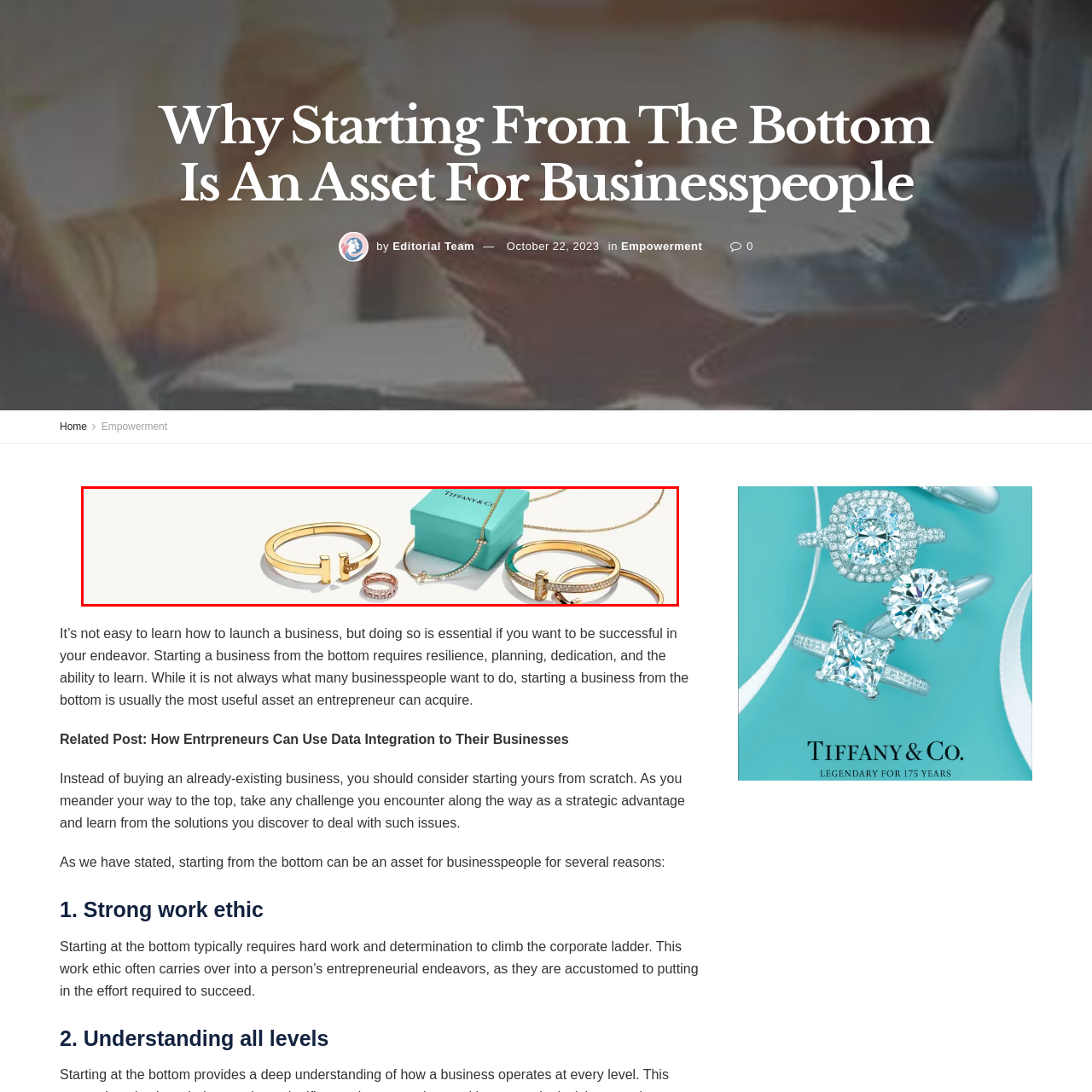Observe the image framed by the red bounding box and present a detailed answer to the following question, relying on the visual data provided: What is the material of the sparkling band?

The caption states that the band is 'sparkling diamond-studded', which suggests that the band is made of a material that is studded with diamonds, giving it a sparkling appearance.